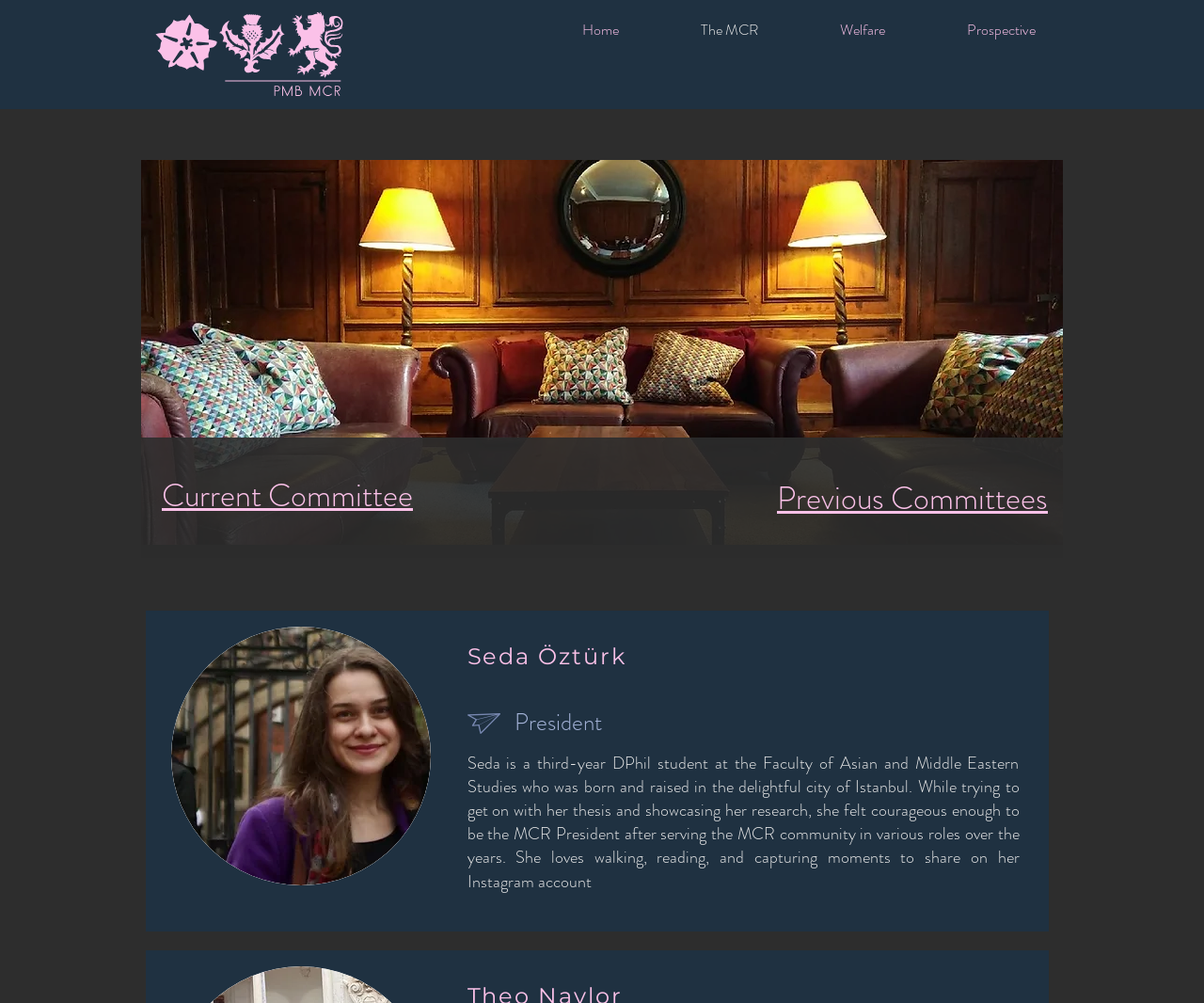Please answer the following question using a single word or phrase: How many images are on the page?

2